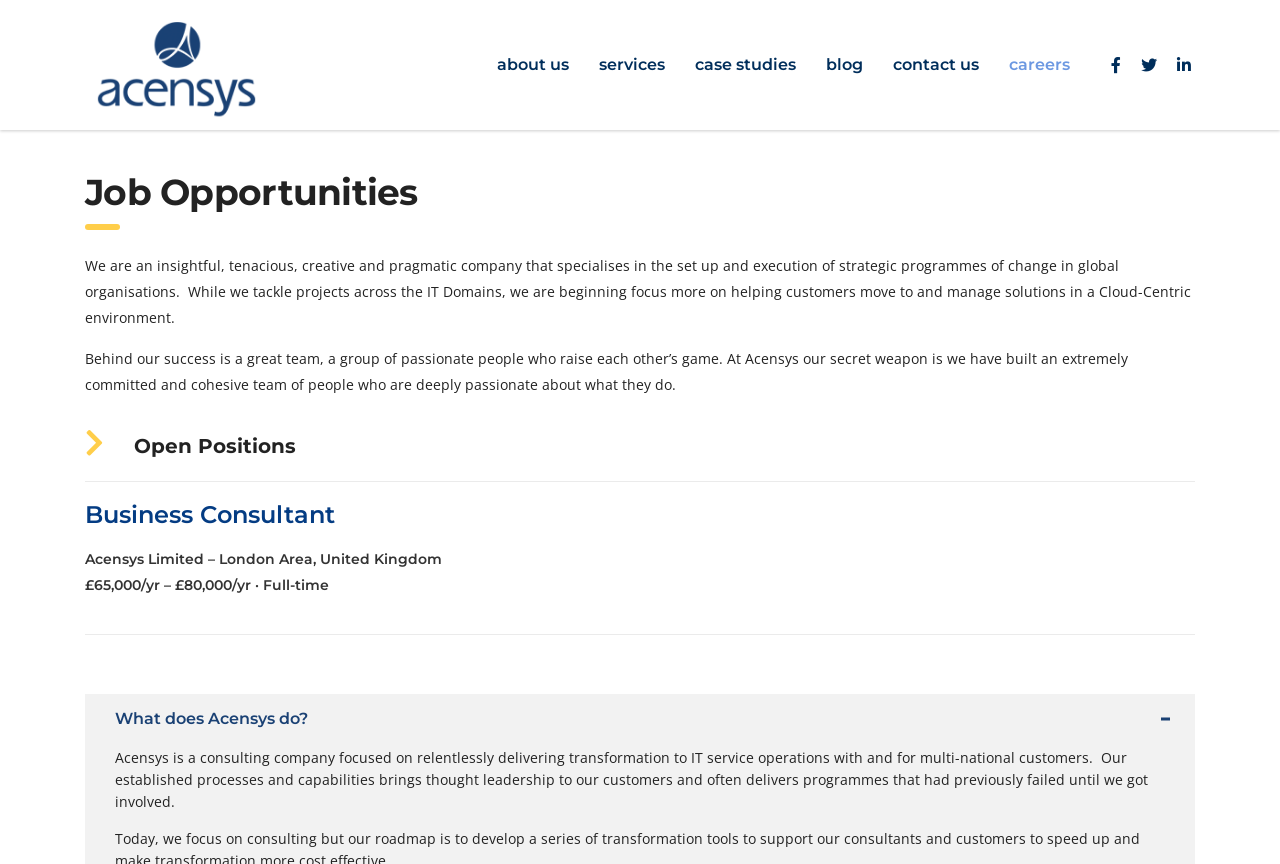Determine the bounding box for the UI element that matches this description: "careers".

[0.777, 0.041, 0.848, 0.11]